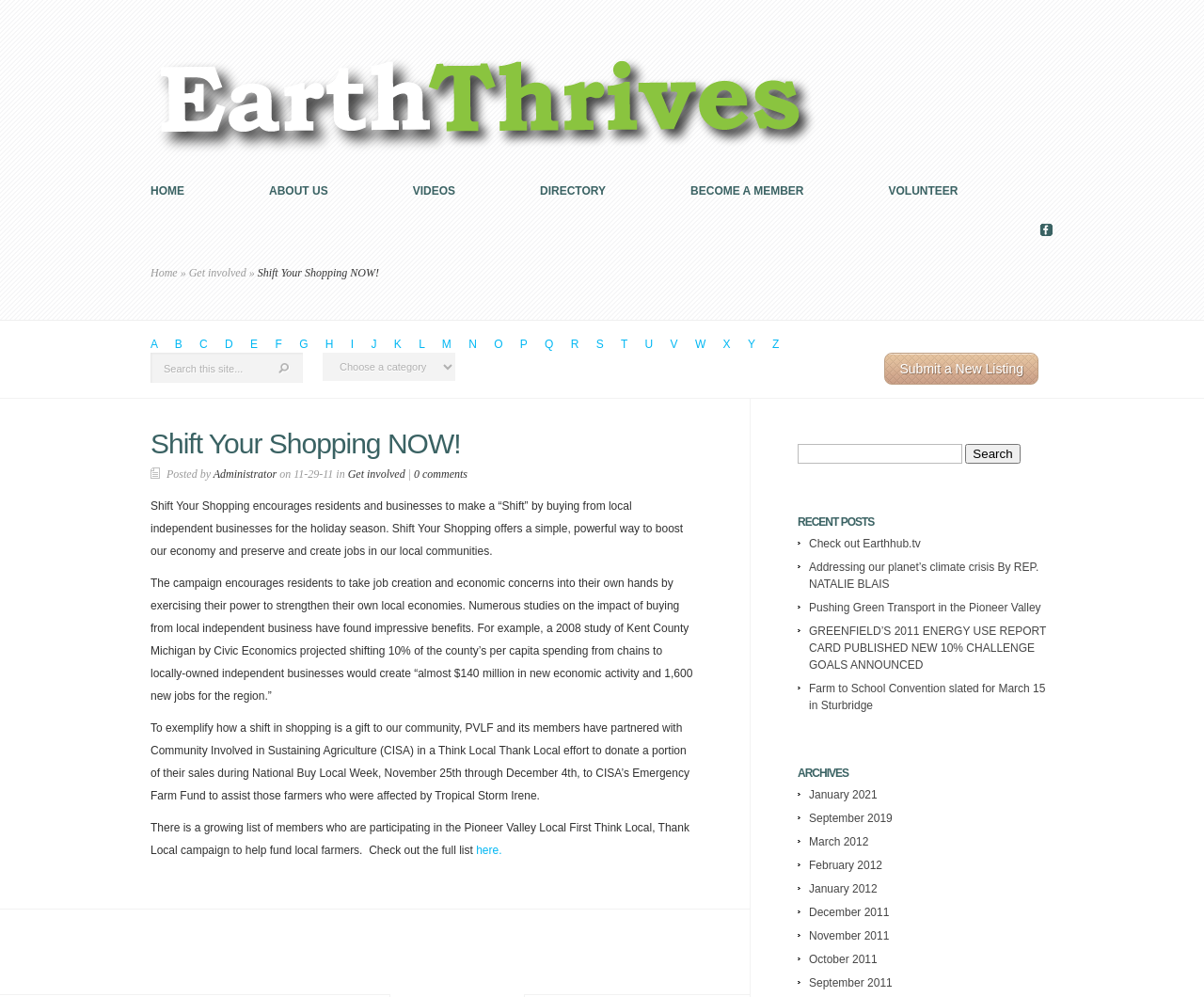Find the bounding box coordinates for the element that must be clicked to complete the instruction: "Submit a New Listing". The coordinates should be four float numbers between 0 and 1, indicated as [left, top, right, bottom].

[0.735, 0.354, 0.862, 0.386]